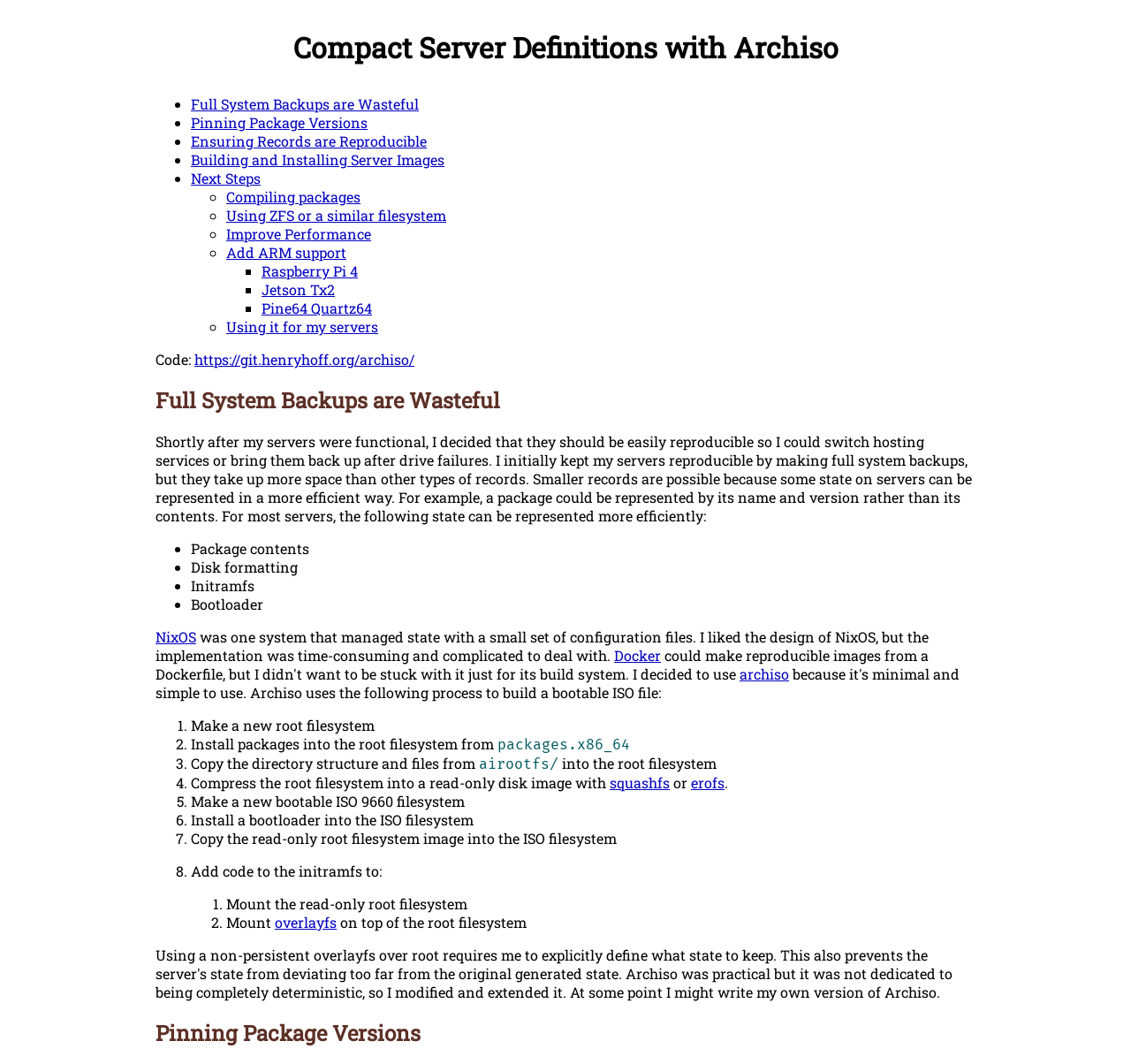Could you find the bounding box coordinates of the clickable area to complete this instruction: "Read more about 'NixOS'"?

[0.138, 0.59, 0.173, 0.607]